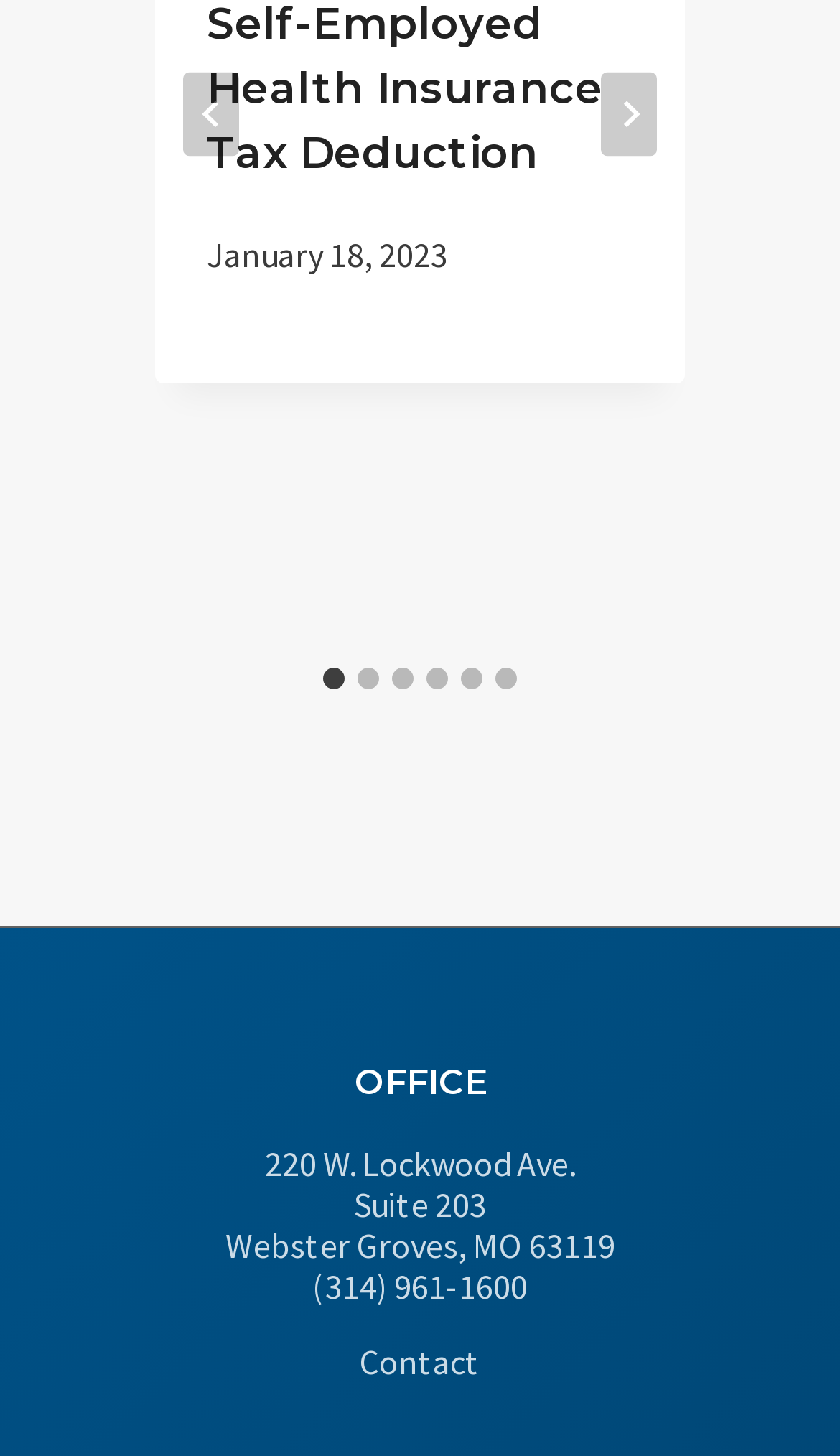Please reply with a single word or brief phrase to the question: 
What is the address of the office?

220 W. Lockwood Ave. Suite 203 Webster Groves, MO 63119